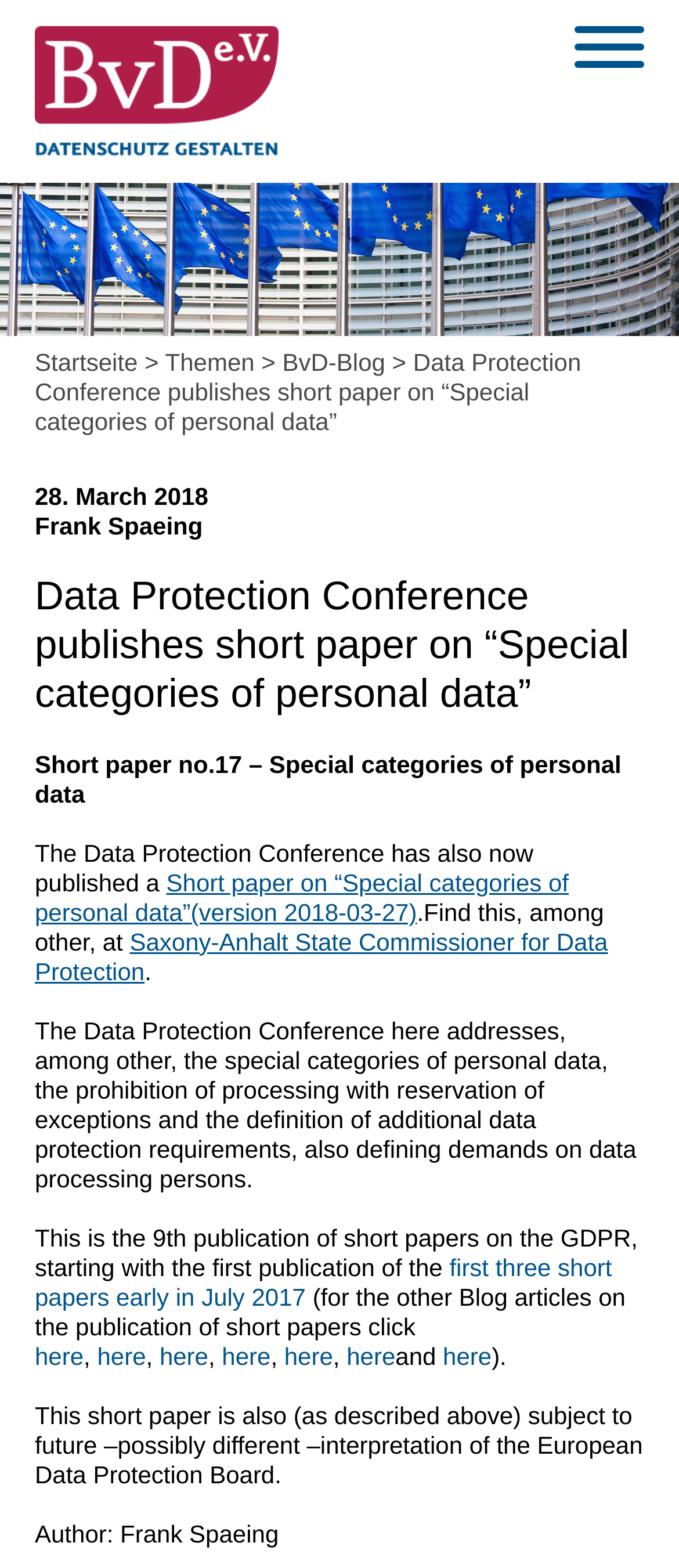What is the name of the author?
Answer the question in a detailed and comprehensive manner.

I found the answer by looking at the static text element at the bottom of the webpage, which says 'Author: Frank Spaeing'.